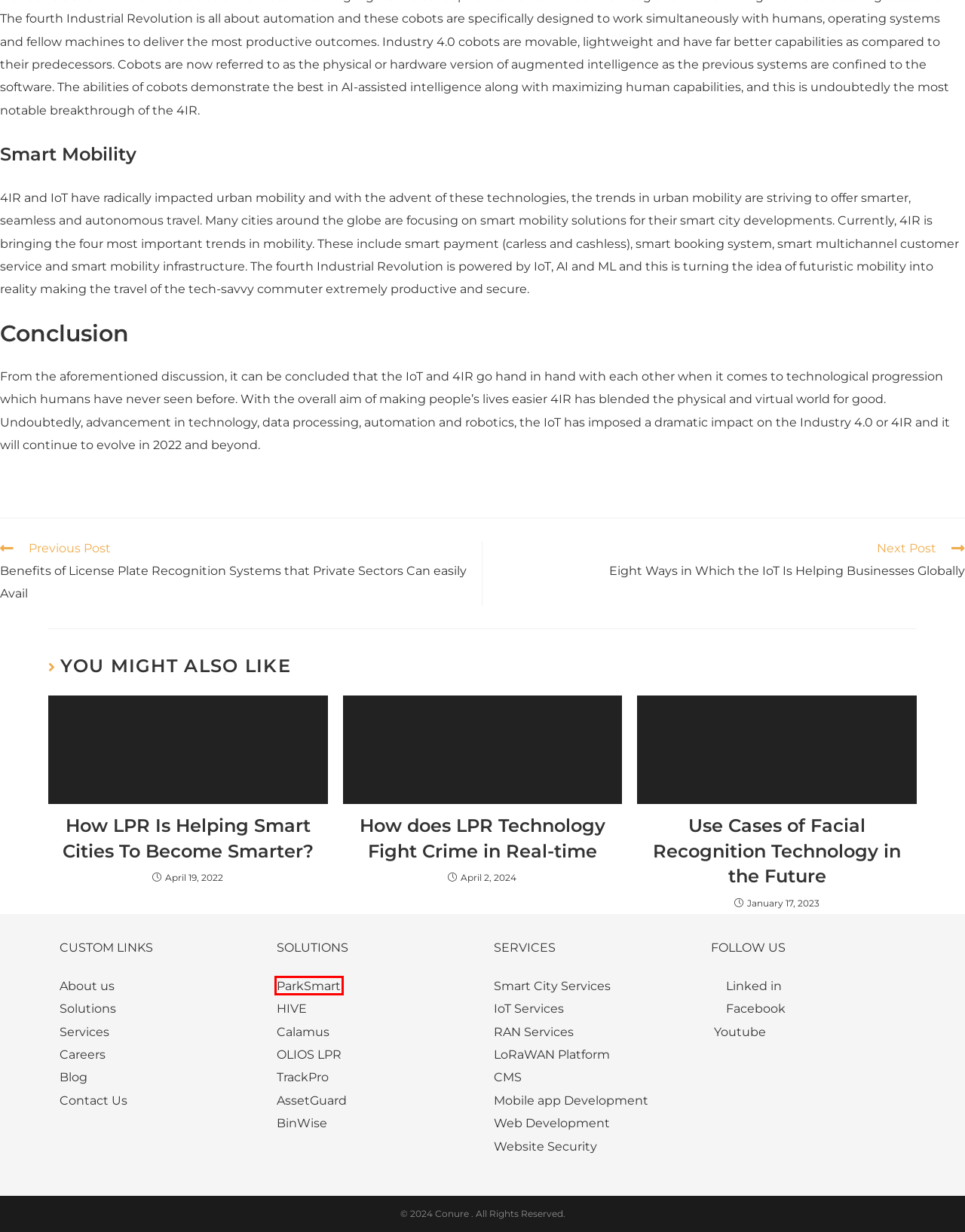Examine the screenshot of the webpage, which has a red bounding box around a UI element. Select the webpage description that best fits the new webpage after the element inside the red bounding box is clicked. Here are the choices:
A. Web Development - Conure
B. Benefits of License Plate Recognition Systems that Private Sectors Can easily Avail - Conure
C. AssetGuard - Conure
D. How does LPR Technology Fight Crime in Real-time - Conure
E. LoRaWAN Platform - Conure
F. How LPR Is Helping Smart Cities To Become Smarter? - Conure
G. ParkSmart - Conure
H. Track Pro - Conure

G